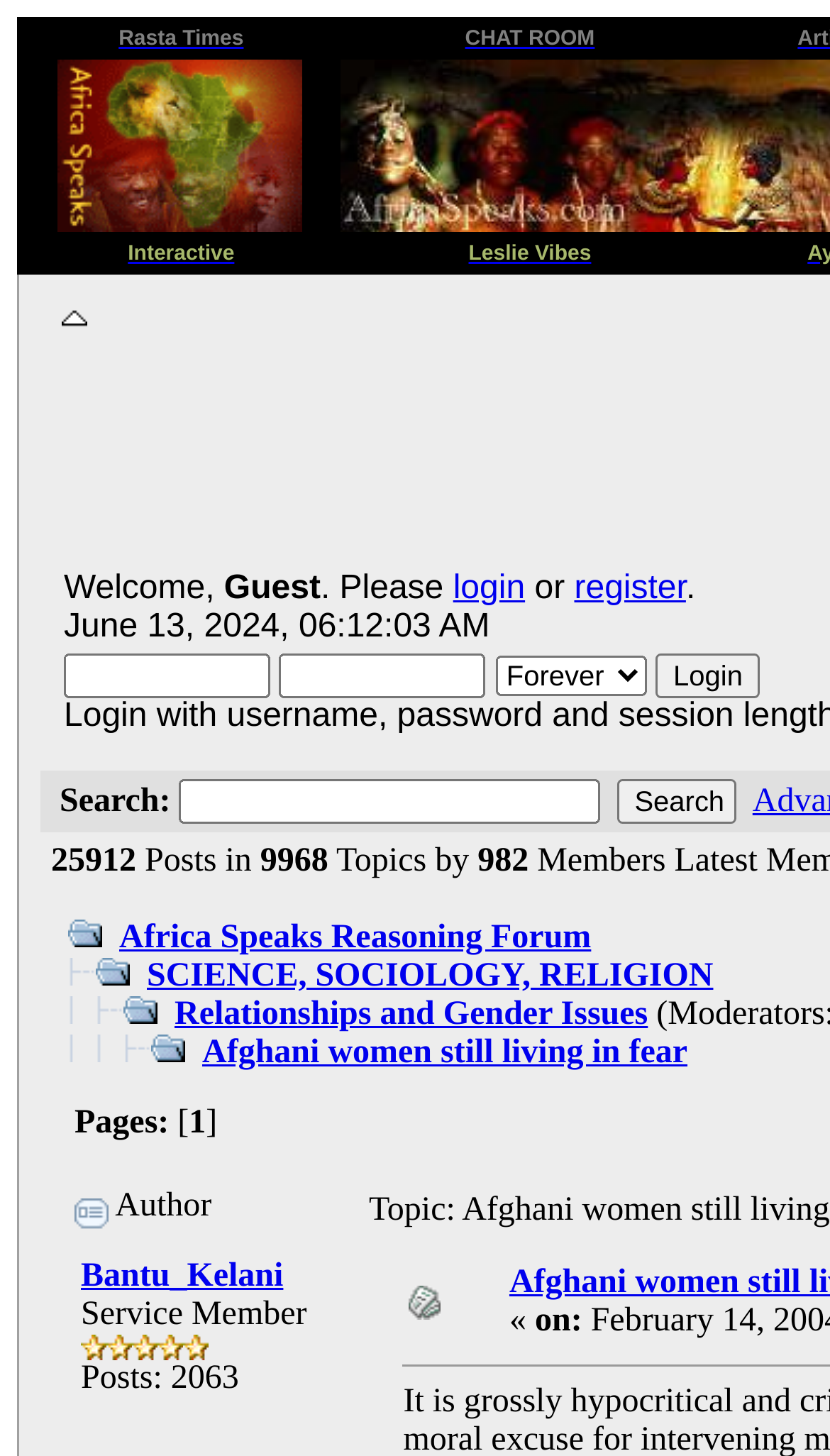Locate the bounding box coordinates of the area where you should click to accomplish the instruction: "Click on the 'Africa Speaks Homepage' link".

[0.068, 0.14, 0.363, 0.165]